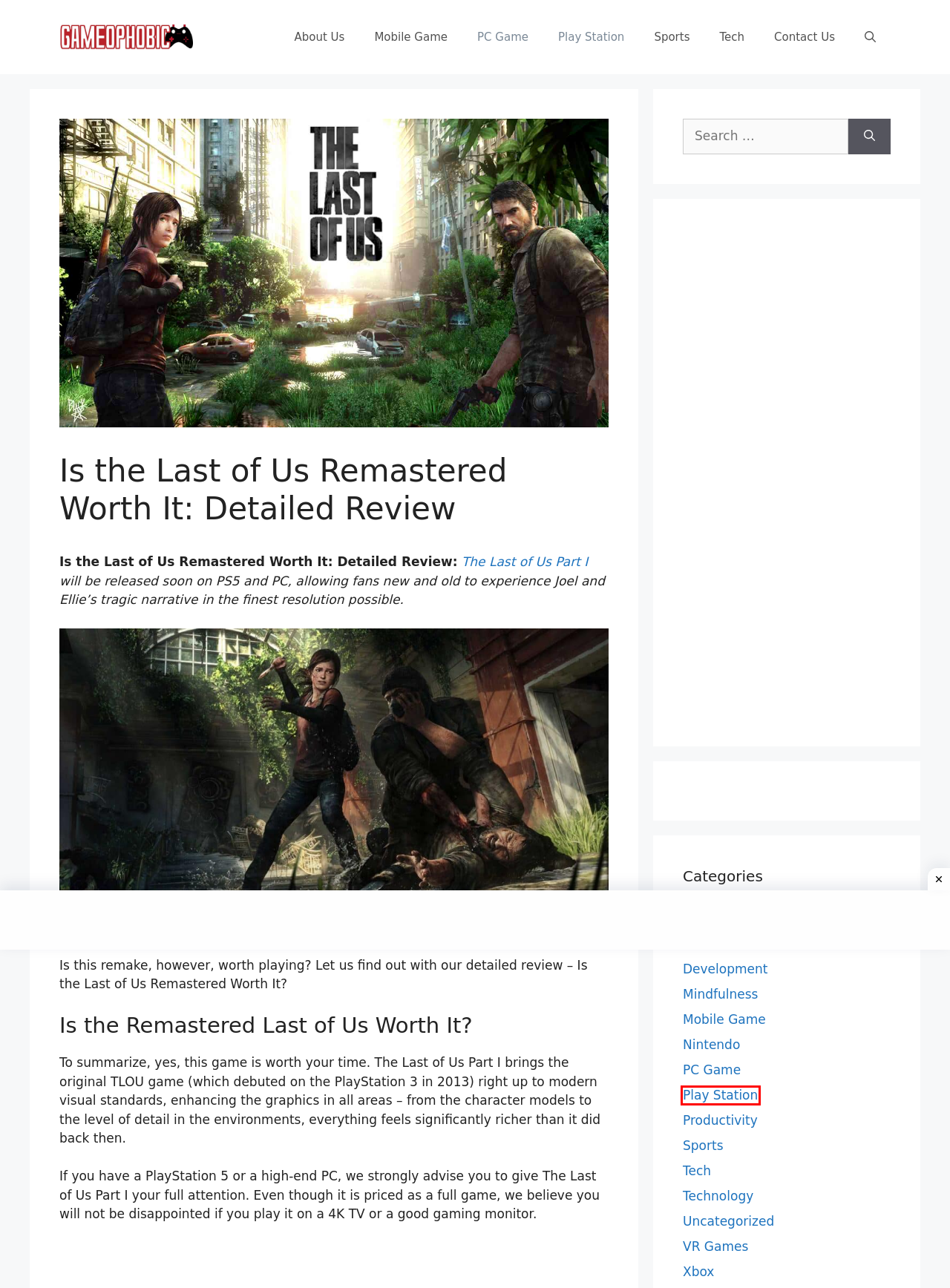You have a screenshot showing a webpage with a red bounding box around a UI element. Choose the webpage description that best matches the new page after clicking the highlighted element. Here are the options:
A. Mindfulness Archives - Gameophobic
B. Uncategorized Archives - Gameophobic
C. Xbox Archives - Gameophobic
D. Sports Archives - Gameophobic
E. Play Station Archives - Gameophobic
F. Productivity Archives - Gameophobic
G. Contact Us - Gameophobic
H. Development Archives - Gameophobic

E